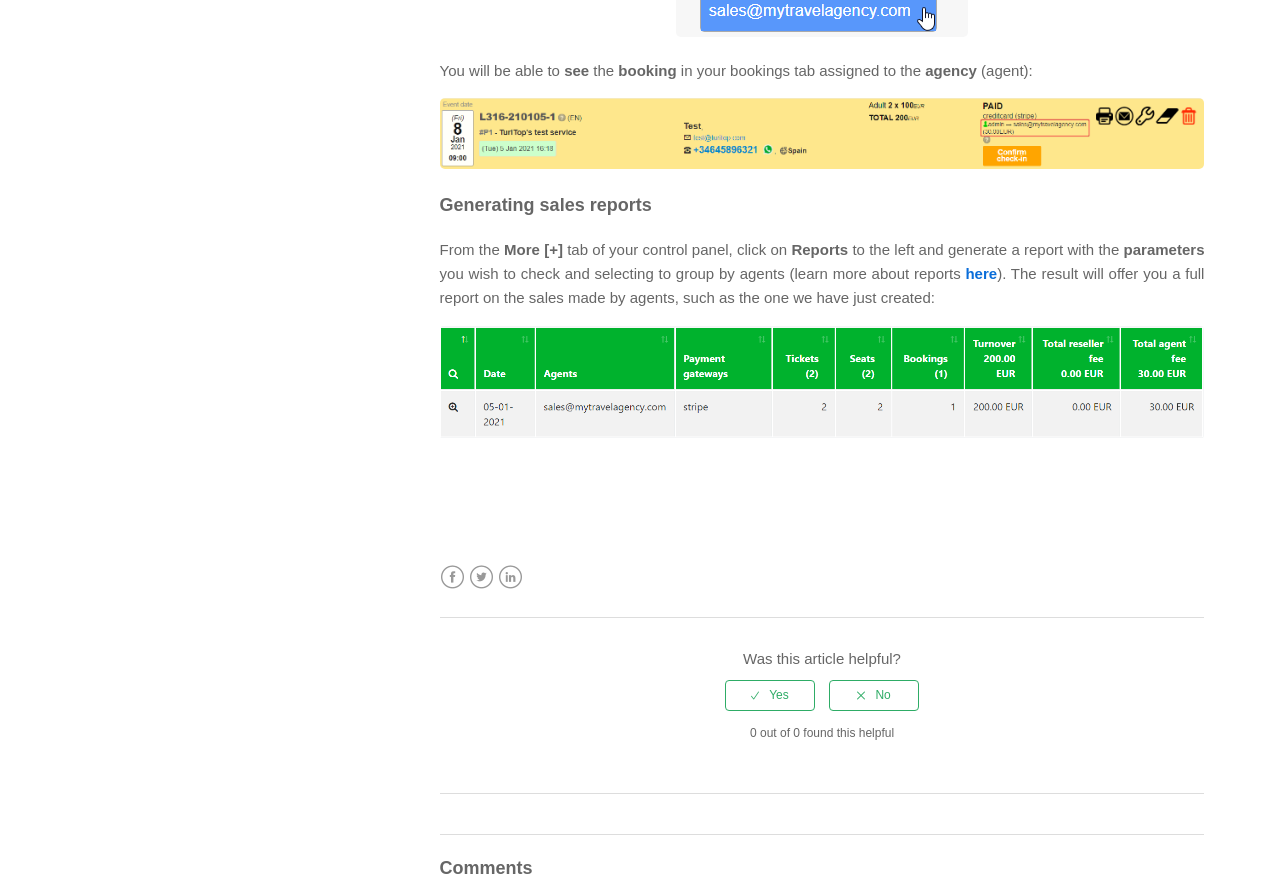What is the purpose of the 'Reports' tab?
Using the image as a reference, answer the question with a short word or phrase.

Generating sales reports